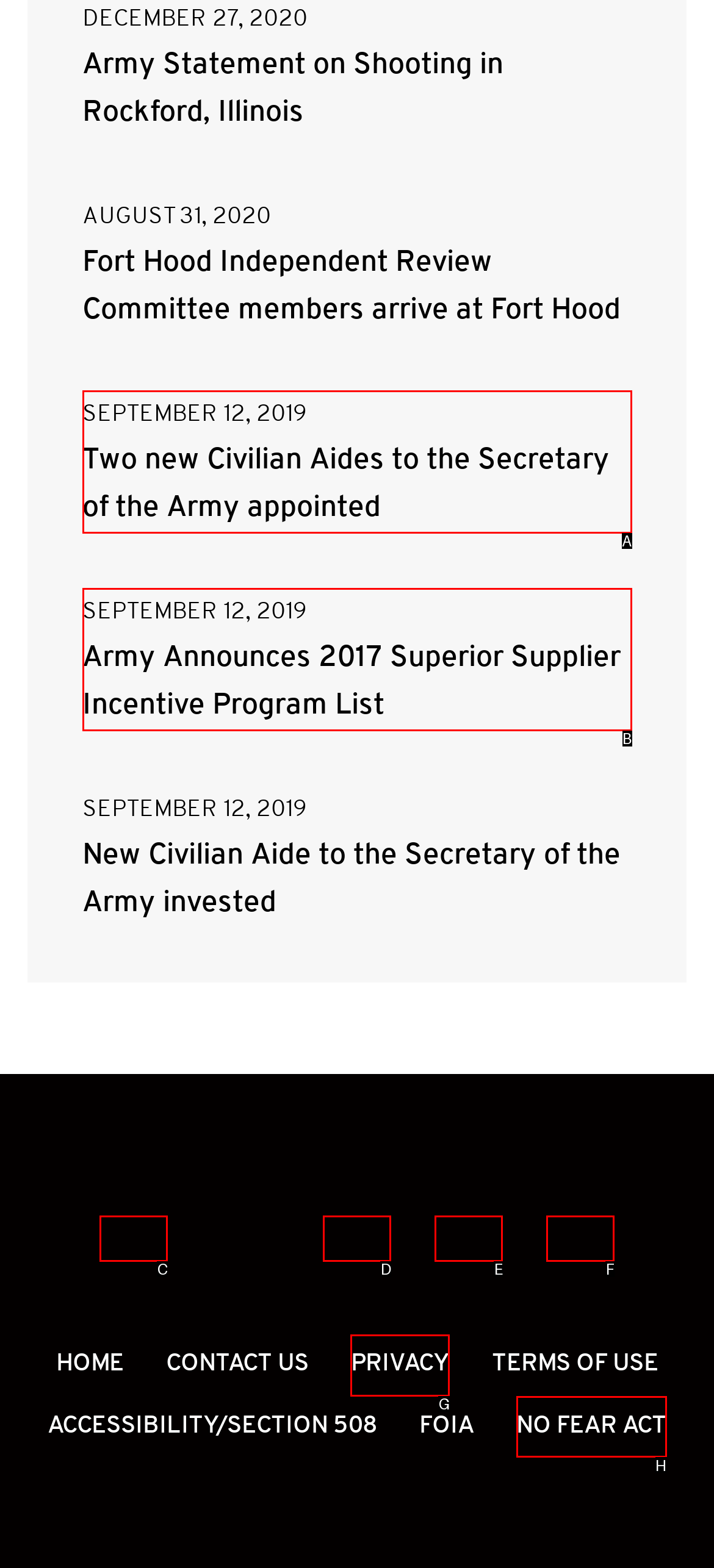From the choices given, find the HTML element that matches this description: No FEAR Act. Answer with the letter of the selected option directly.

H